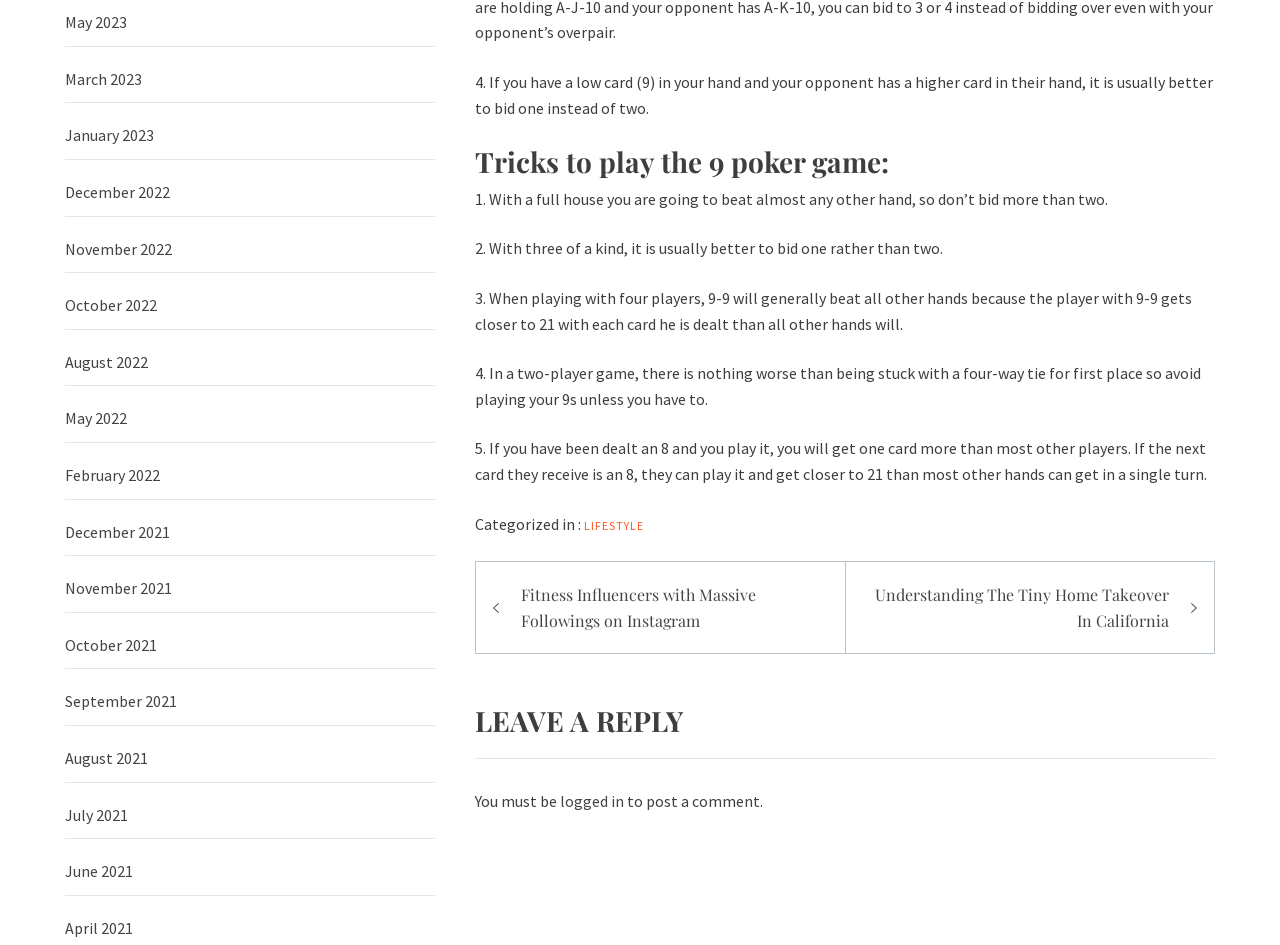Identify the coordinates of the bounding box for the element described below: "January 2023". Return the coordinates as four float numbers between 0 and 1: [left, top, right, bottom].

[0.051, 0.12, 0.34, 0.169]